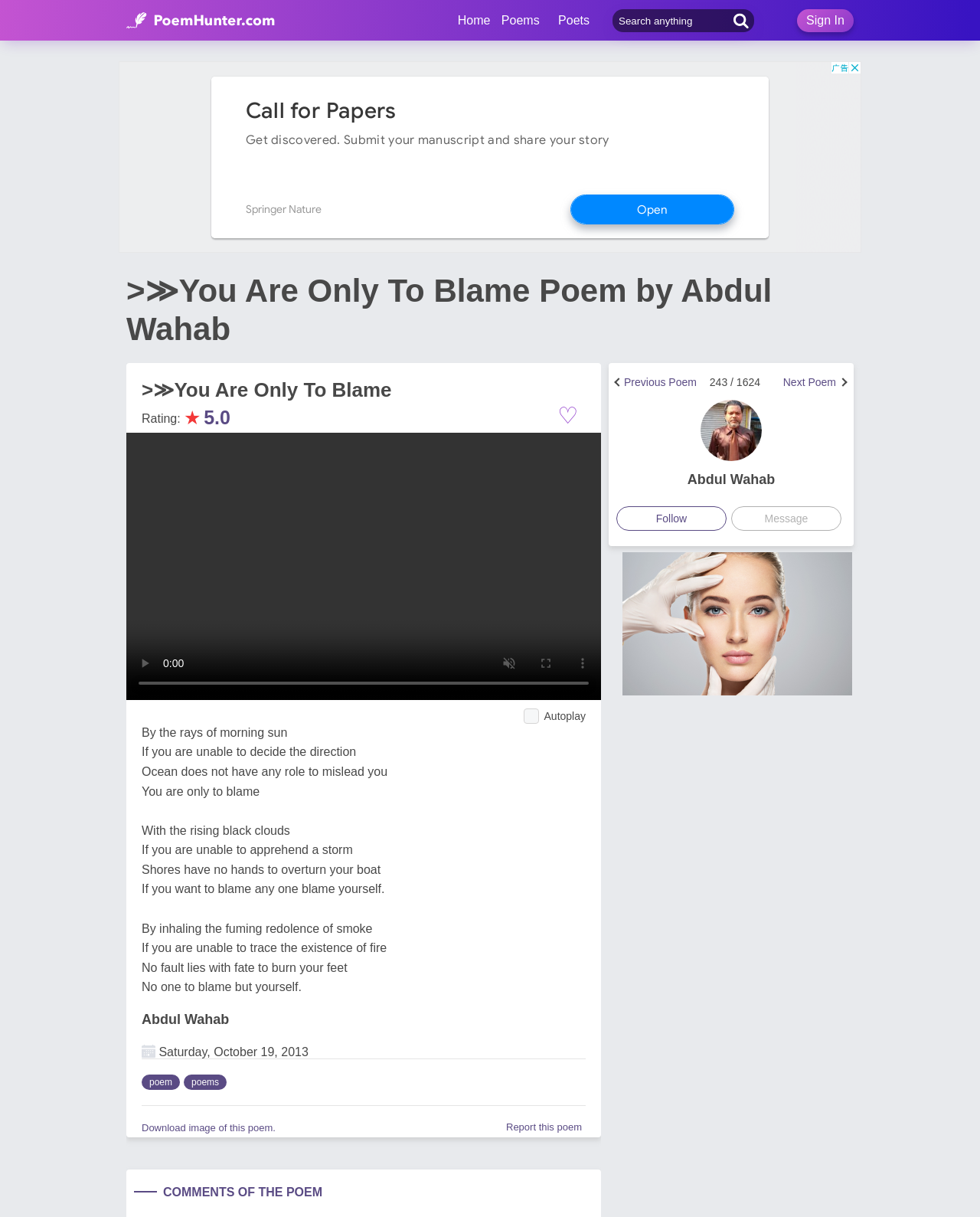Answer the question below using just one word or a short phrase: 
What is the date when the poem was published?

Saturday, October 19, 2013